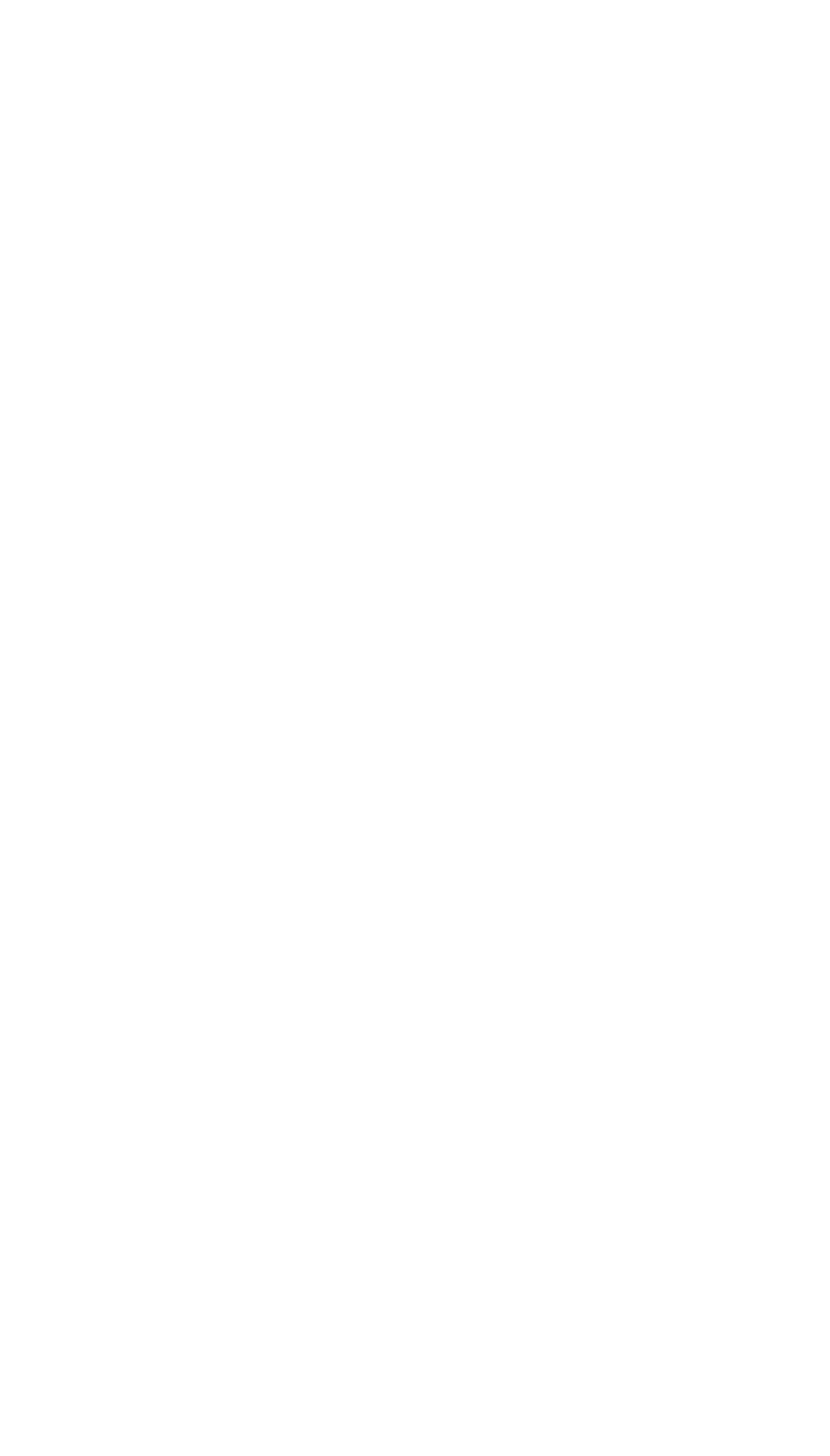What is the topic of this webpage?
Look at the image and answer the question with a single word or phrase.

Unity plugins